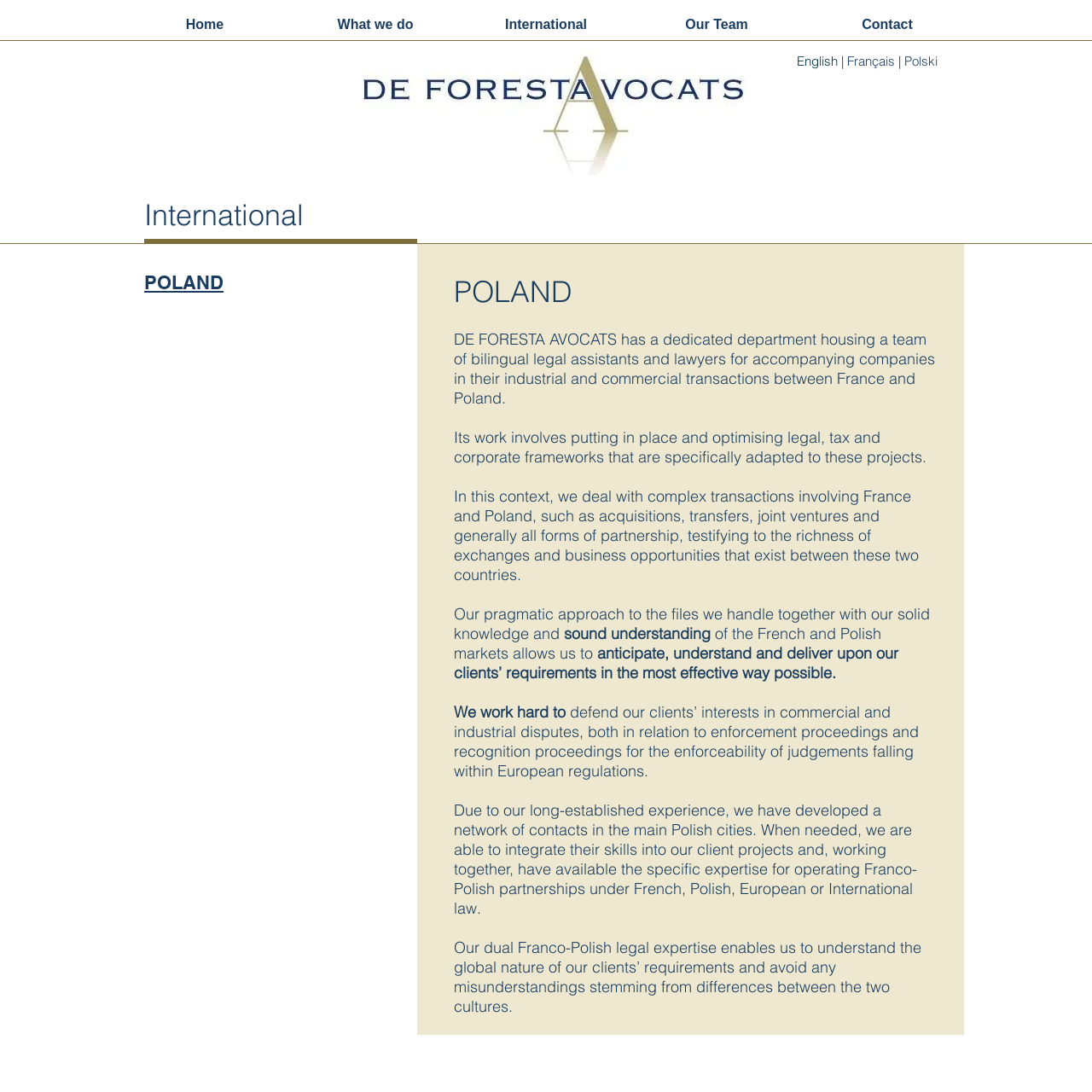Provide a comprehensive caption for the webpage.

The webpage is about De Foresta Avocats, a law firm with a dedicated department for accompanying companies in their industrial and commercial transactions between France and Poland. 

At the top of the page, there is a navigation menu with five links: "Home", "What we do", "International", "Our Team", and "Contact". To the right of these links, there are three language options: "English", "Français", and "Polski". 

Below the navigation menu, there is a heading "POLAND" in a larger font size. Underneath this heading, there is a brief introduction to the law firm's services, which involves putting in place and optimizing legal, tax, and corporate frameworks for companies operating between France and Poland. 

The main content of the page is divided into several paragraphs, which describe the law firm's approach, expertise, and services in more detail. The text explains that the firm has a pragmatic approach, solid knowledge, and a sound understanding of the French and Polish markets, allowing them to anticipate and deliver upon their clients' requirements effectively. 

The page also mentions that the law firm works hard to defend their clients' interests in commercial and industrial disputes, and has developed a network of contacts in main Polish cities. Additionally, the firm's dual Franco-Polish legal expertise enables them to understand the global nature of their clients' requirements and avoid any misunderstandings stemming from cultural differences.